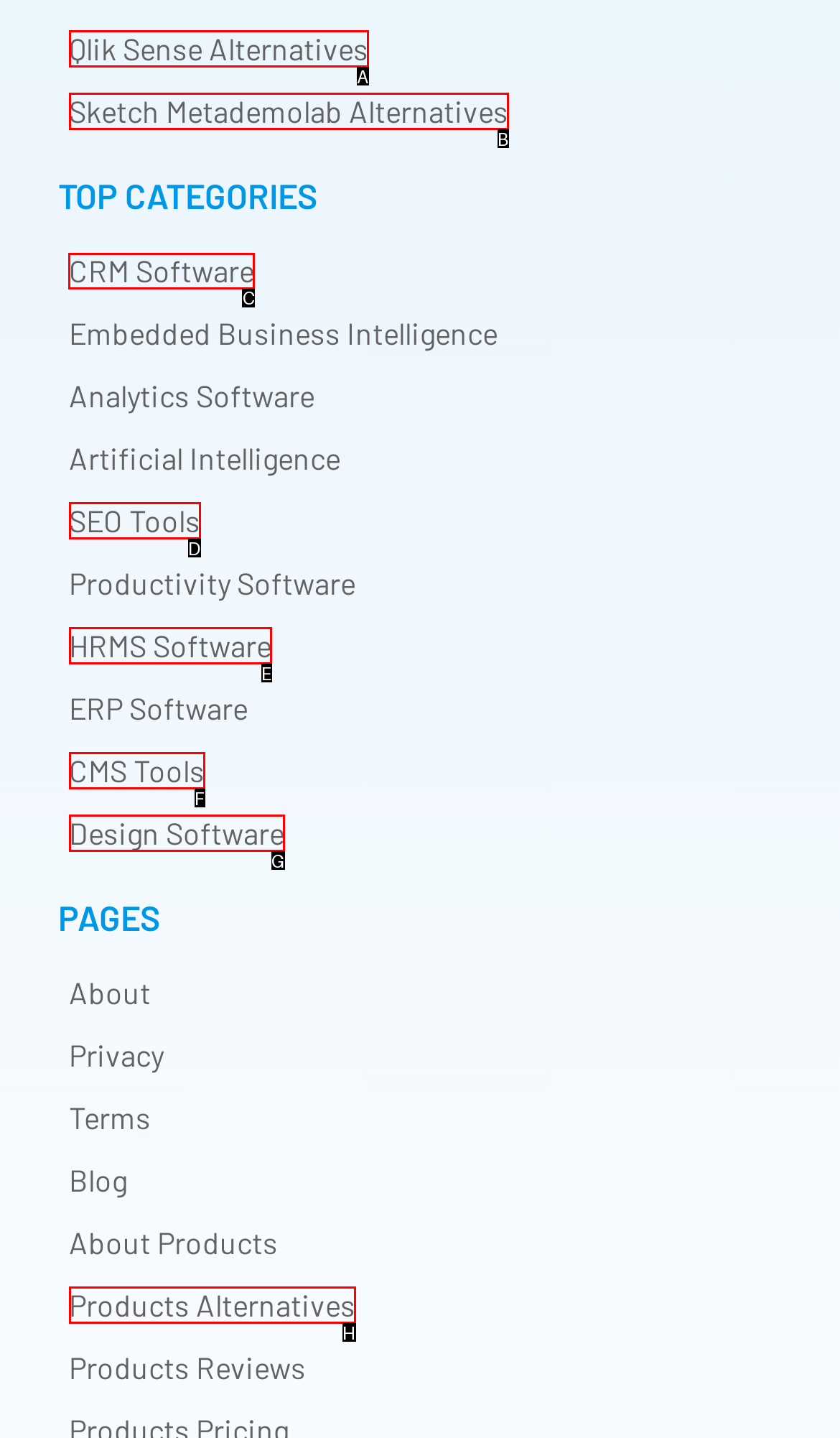Determine the appropriate lettered choice for the task: Browse CRM Software. Reply with the correct letter.

C